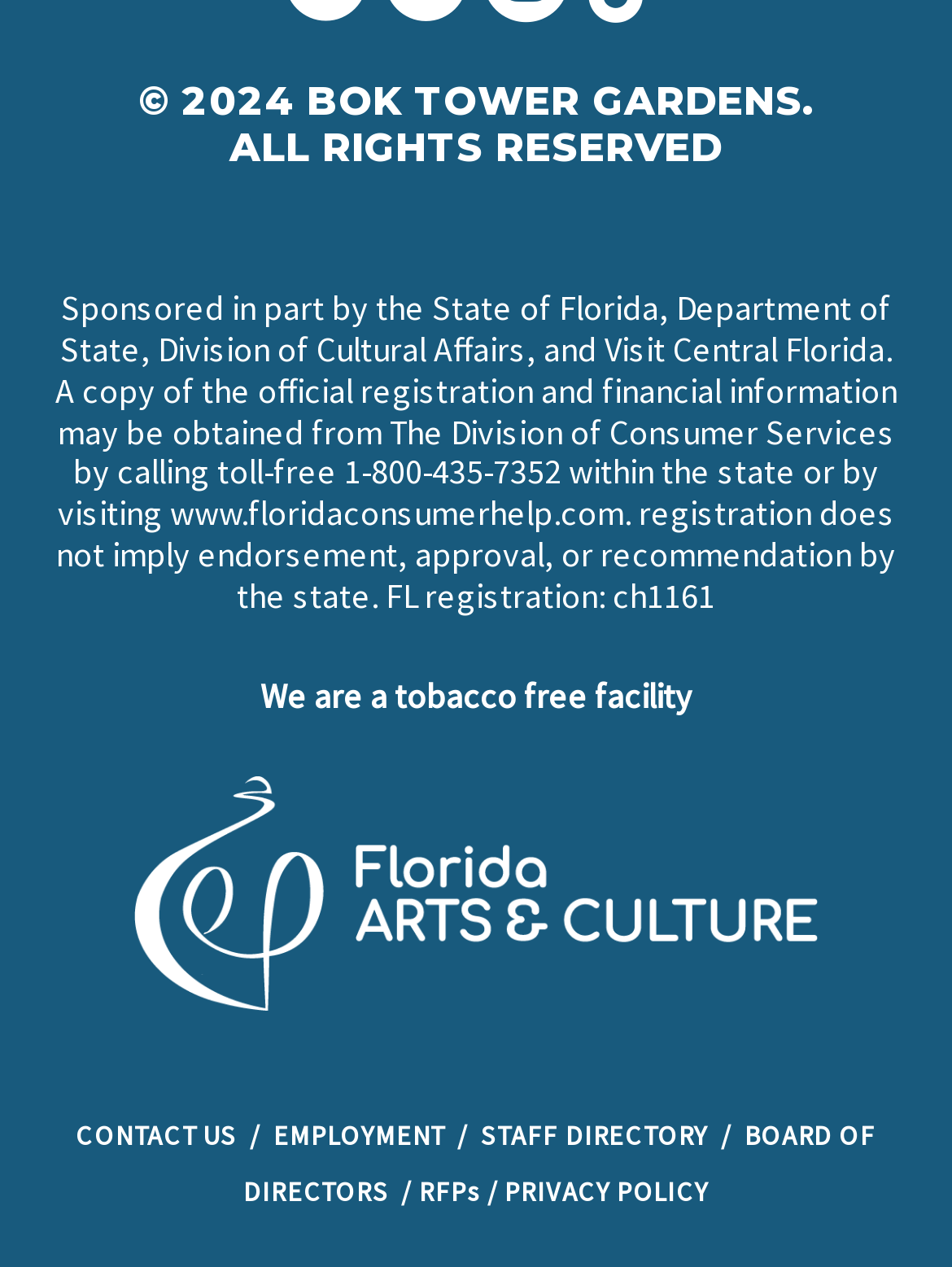What are the options in the footer menu?
Answer the question with as much detail as you can, using the image as a reference.

The options in the footer menu can be found at the bottom of the webpage, where there are links to various pages, including CONTACT US, EMPLOYMENT, STAFF DIRECTORY, BOARD OF DIRECTORS, RFPs, and PRIVACY POLICY.